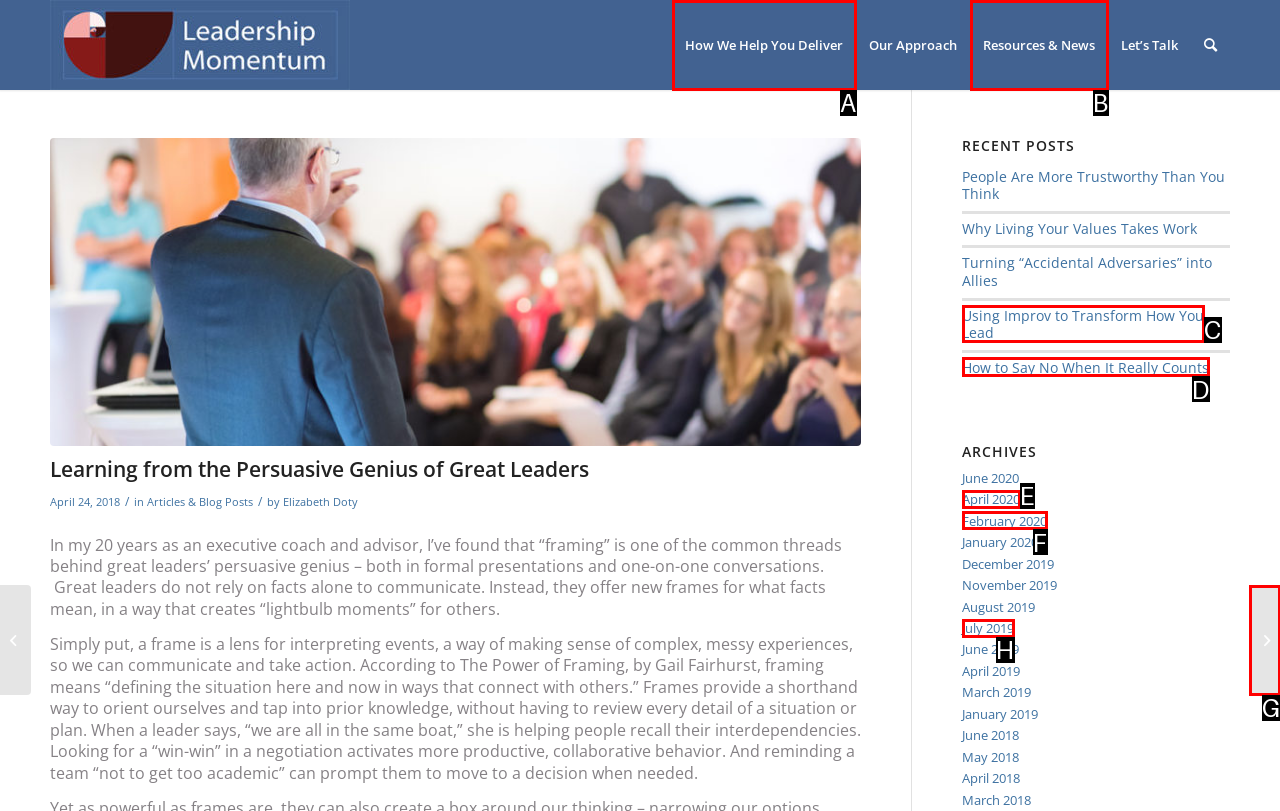Find the option that matches this description: Resources & News
Provide the corresponding letter directly.

B